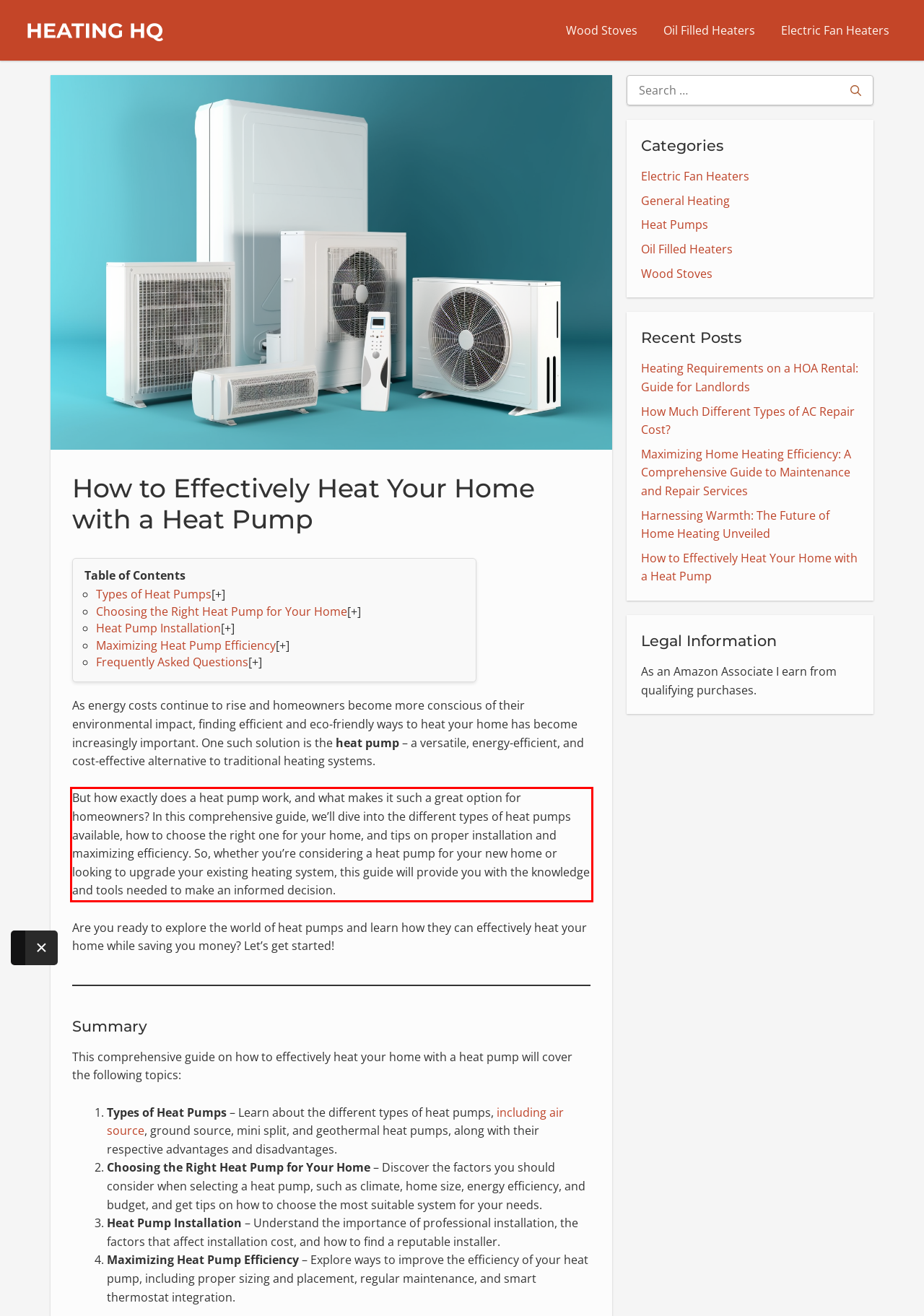Please extract the text content from the UI element enclosed by the red rectangle in the screenshot.

But how exactly does a heat pump work, and what makes it such a great option for homeowners? In this comprehensive guide, we’ll dive into the different types of heat pumps available, how to choose the right one for your home, and tips on proper installation and maximizing efficiency. So, whether you’re considering a heat pump for your new home or looking to upgrade your existing heating system, this guide will provide you with the knowledge and tools needed to make an informed decision.